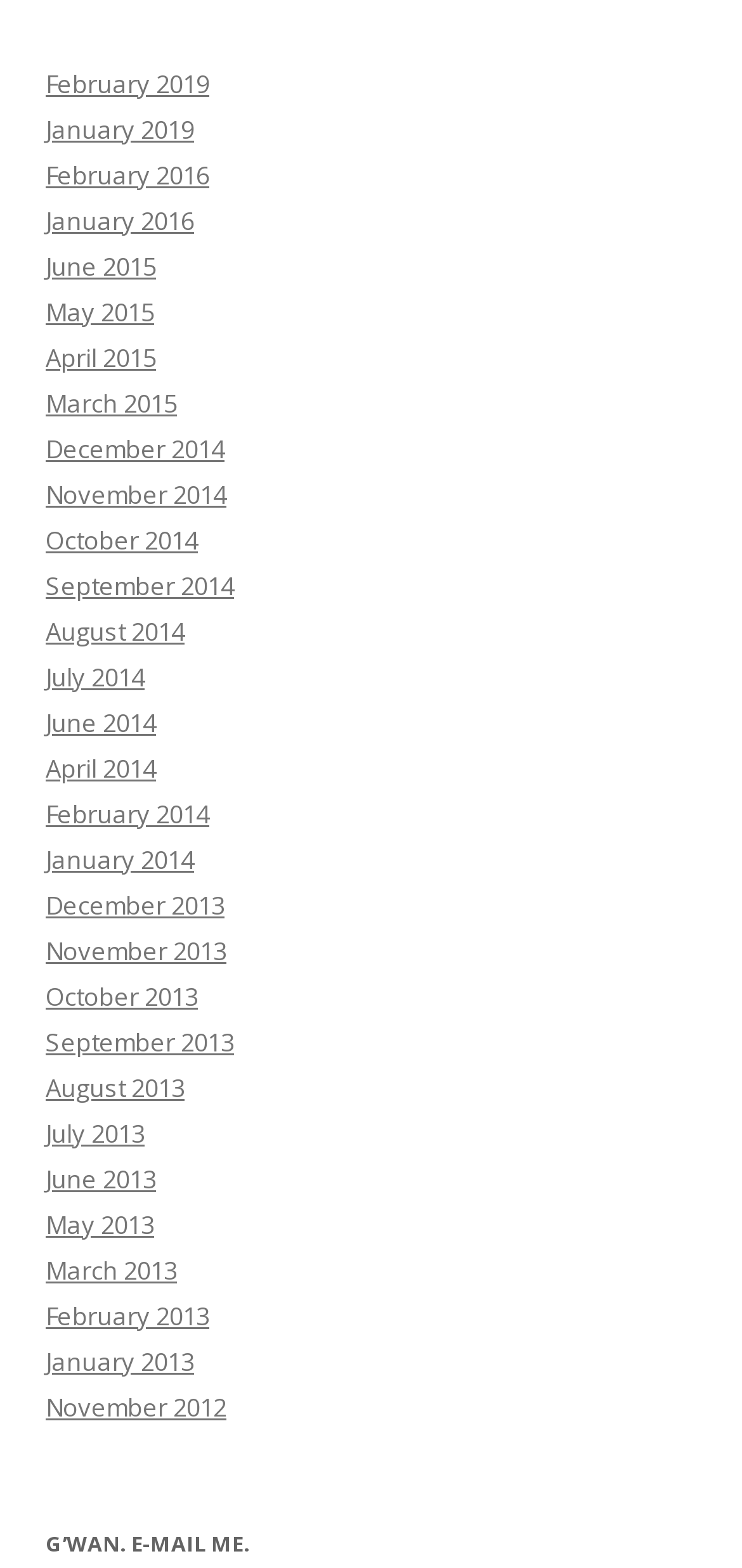Are there any links available for the year 2015?
Based on the visual content, answer with a single word or a brief phrase.

Yes